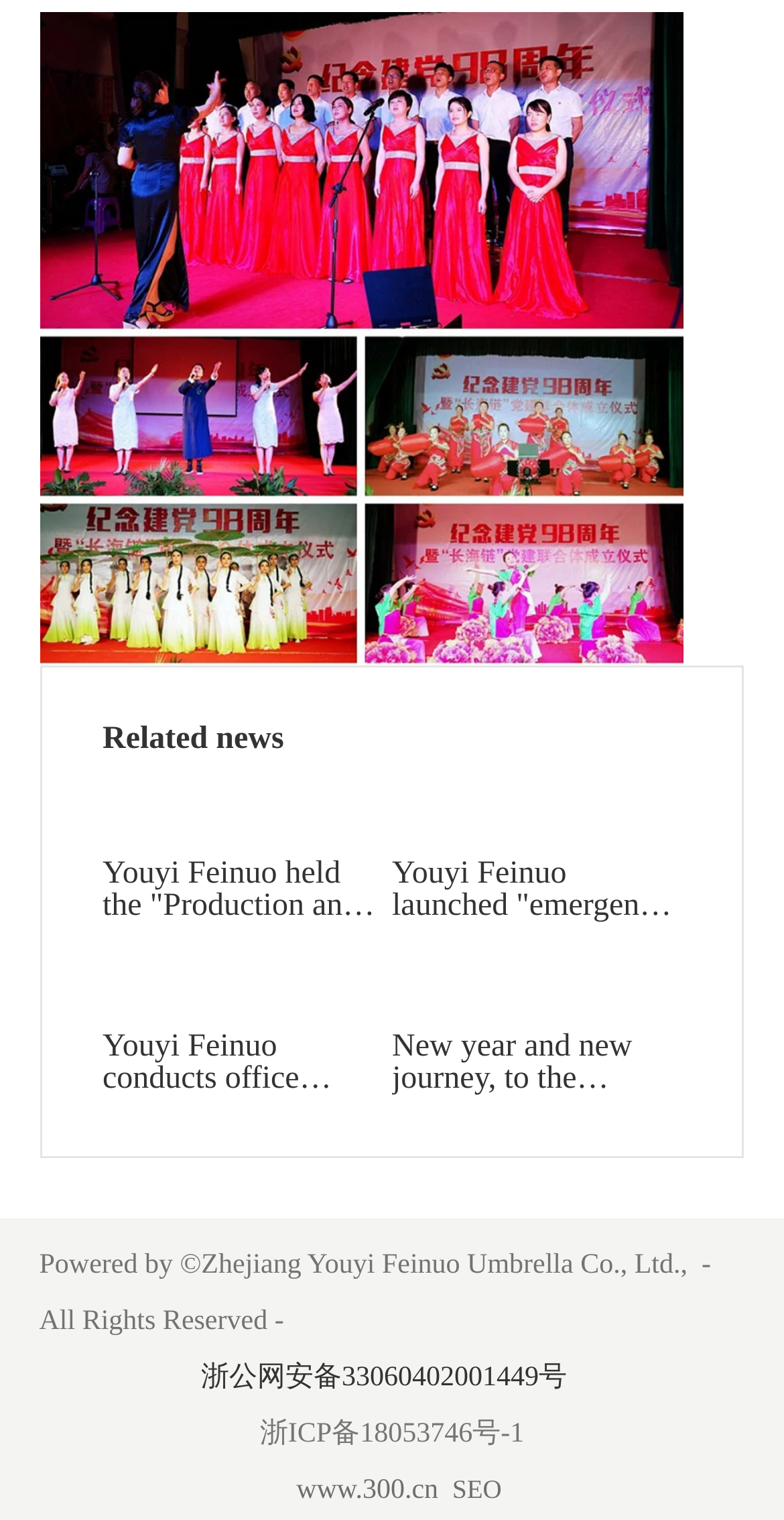Determine the bounding box coordinates of the area to click in order to meet this instruction: "Click on 'www.300.cn'".

[0.378, 0.97, 0.559, 0.99]